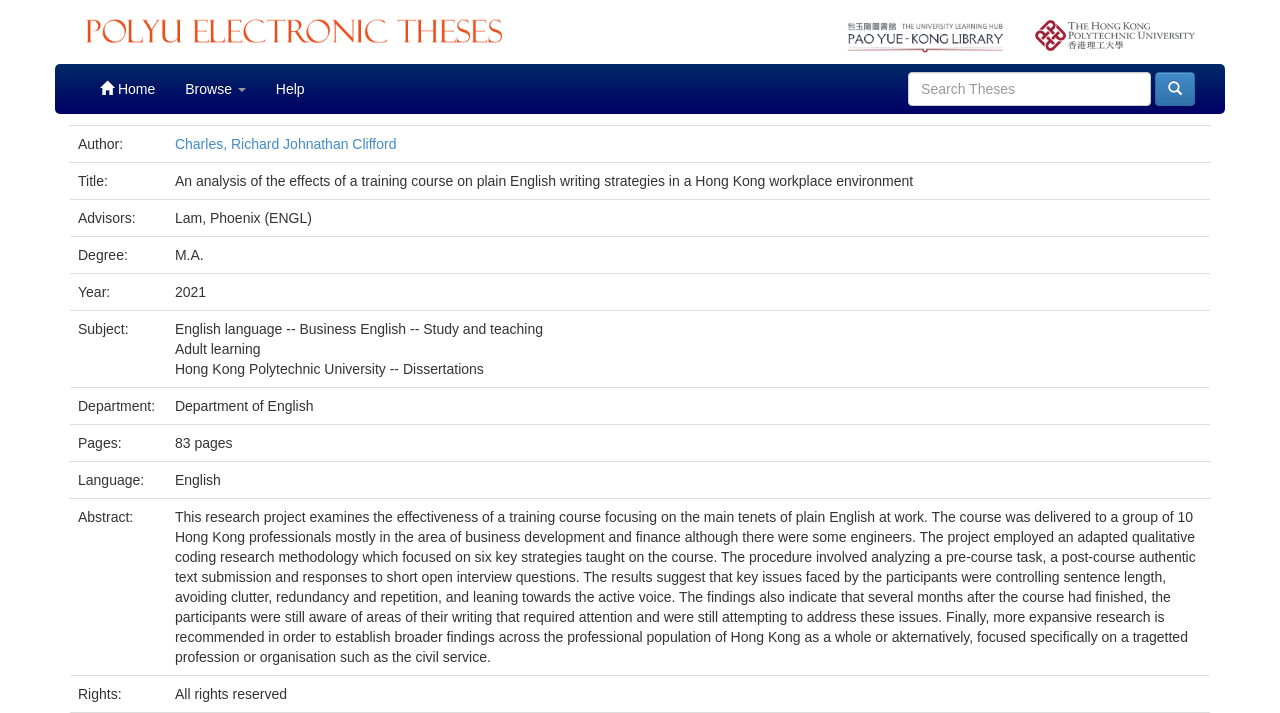Using the element description provided, determine the bounding box coordinates in the format (top-left x, top-left y, bottom-right x, bottom-right y). Ensure that all values are floating point numbers between 0 and 1. Element description: name="query" placeholder="Search Theses"

[0.709, 0.101, 0.899, 0.149]